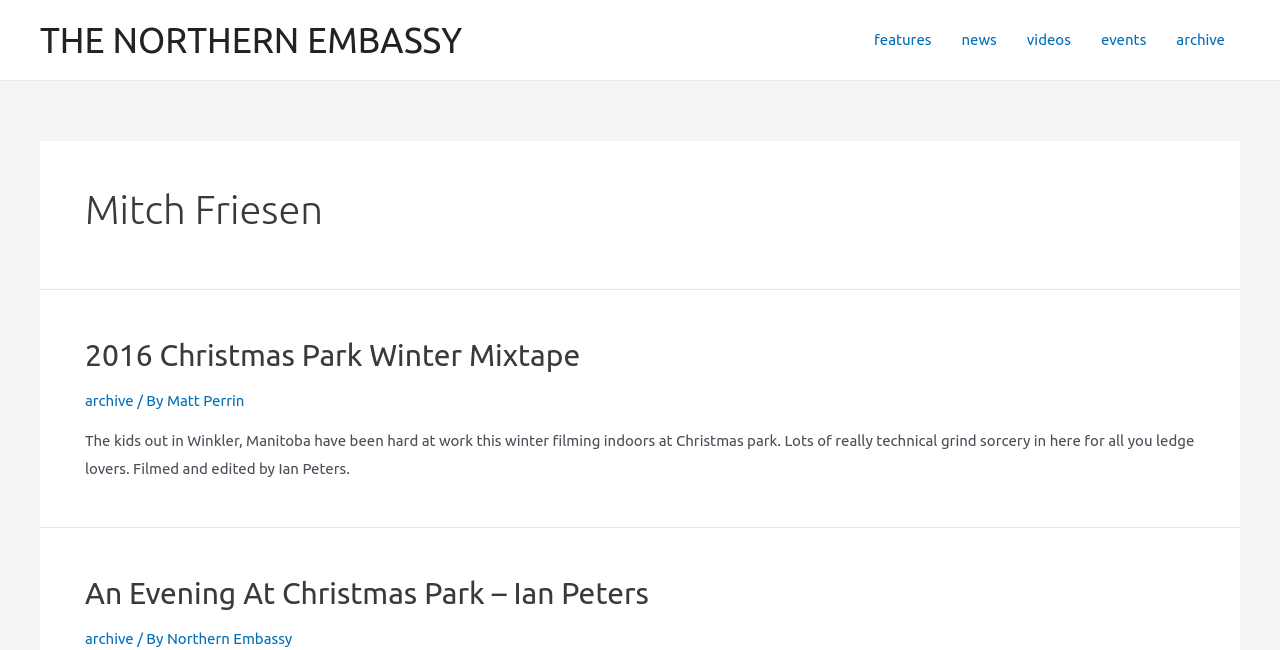Find the bounding box coordinates of the clickable area required to complete the following action: "click the link to THE NORTHERN EMBASSY".

[0.031, 0.031, 0.361, 0.092]